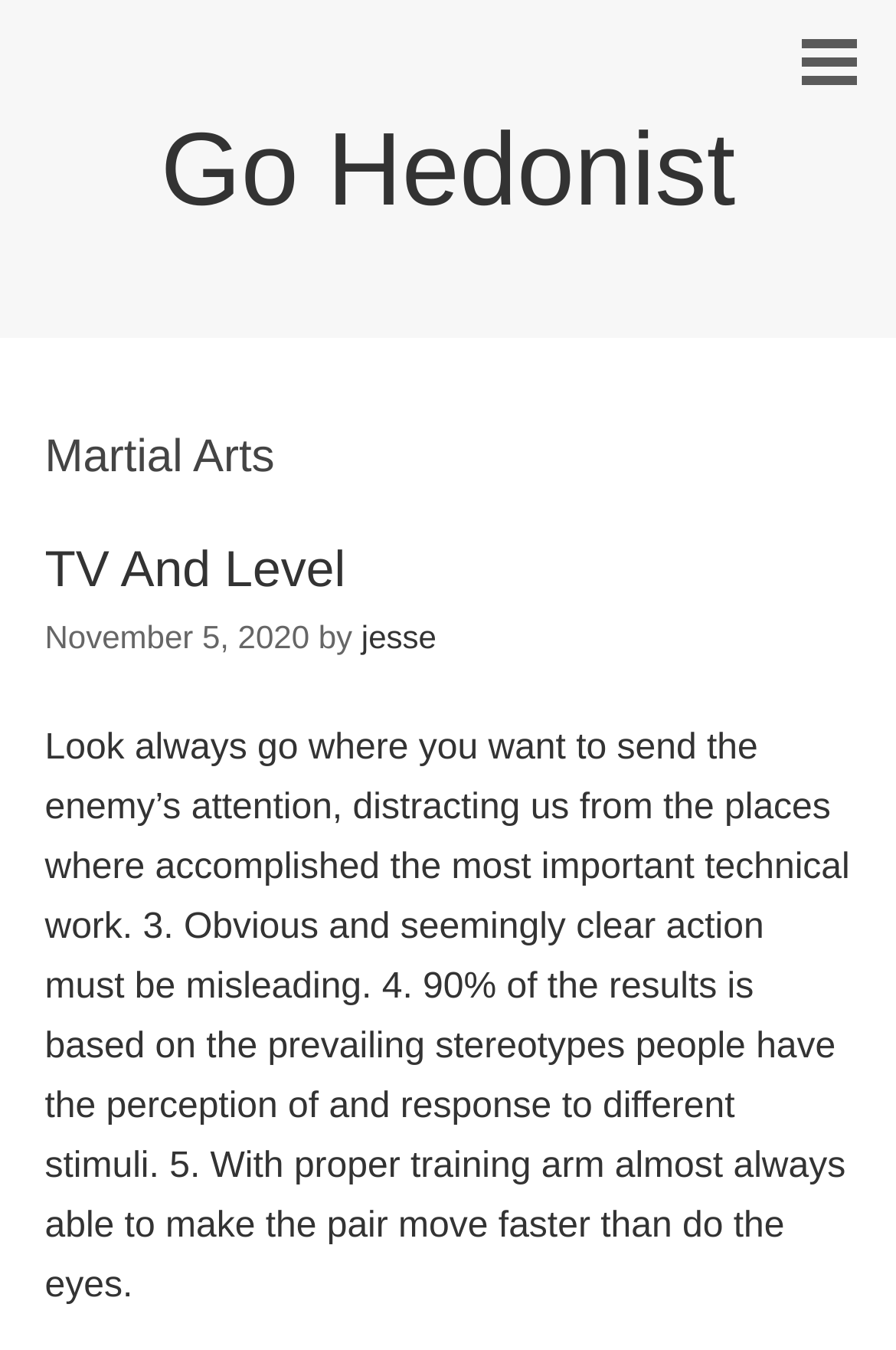Given the description: "Go Hedonist", determine the bounding box coordinates of the UI element. The coordinates should be formatted as four float numbers between 0 and 1, [left, top, right, bottom].

[0.179, 0.082, 0.821, 0.169]